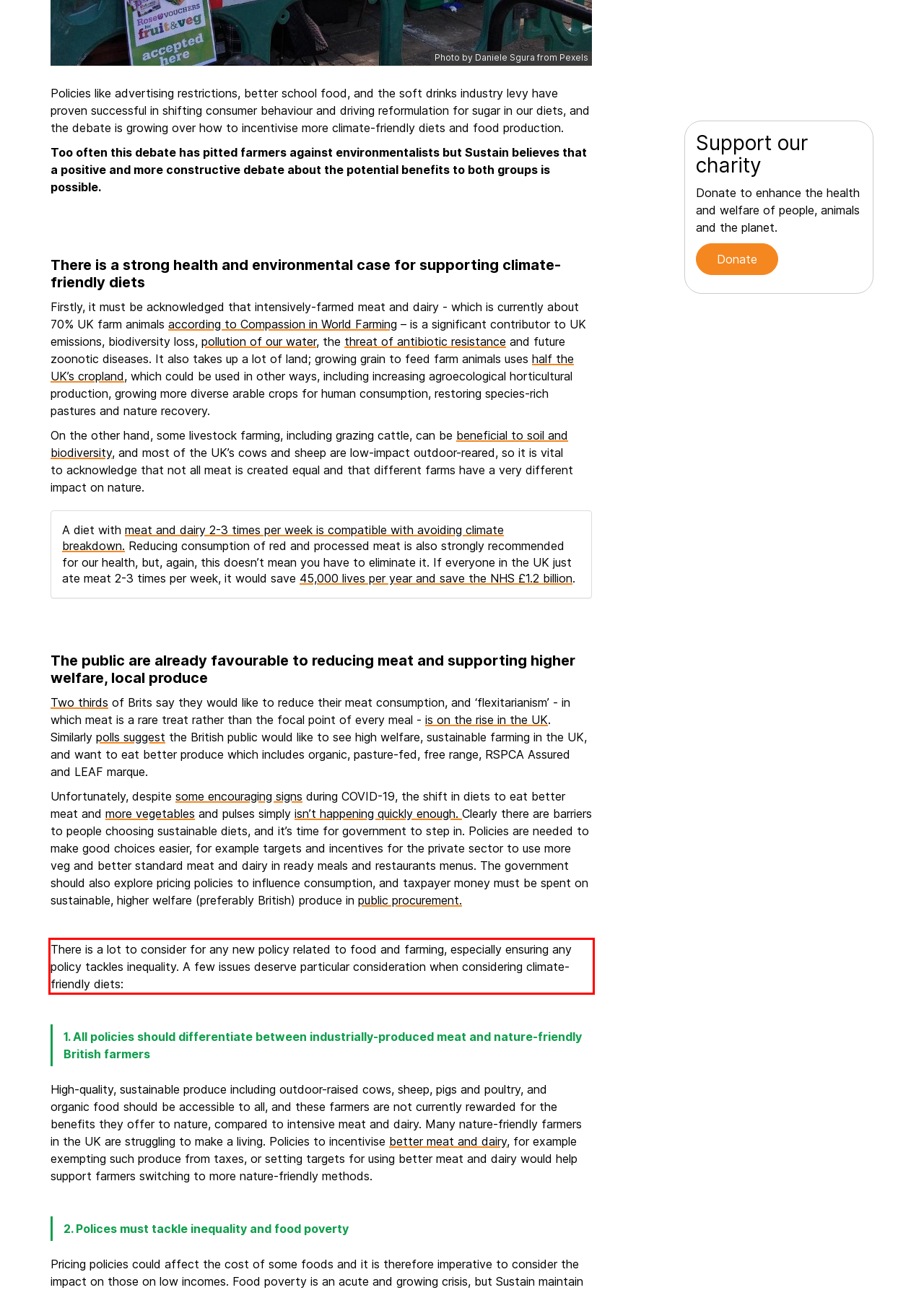View the screenshot of the webpage and identify the UI element surrounded by a red bounding box. Extract the text contained within this red bounding box.

There is a lot to consider for any new policy related to food and farming, especially ensuring any policy tackles inequality. A few issues deserve particular consideration when considering climate-friendly diets: